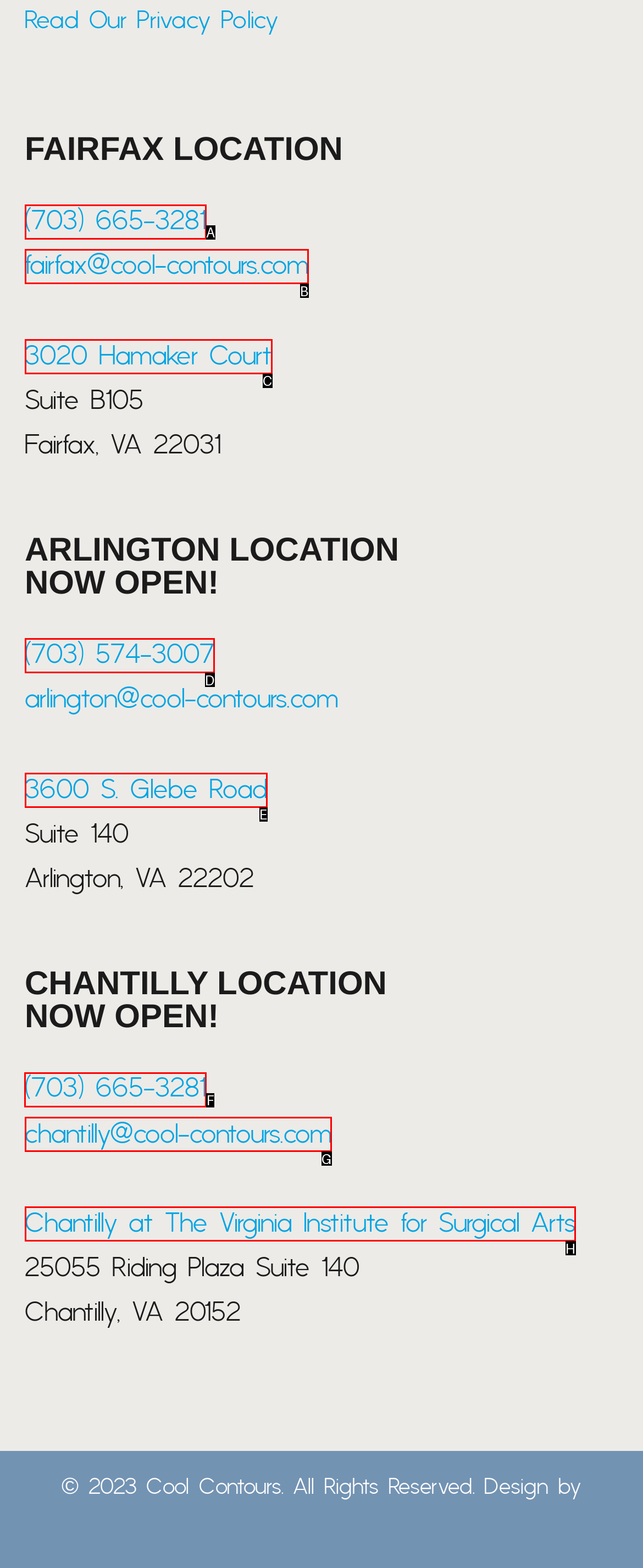Please indicate which HTML element to click in order to fulfill the following task: View Chantilly location Respond with the letter of the chosen option.

F